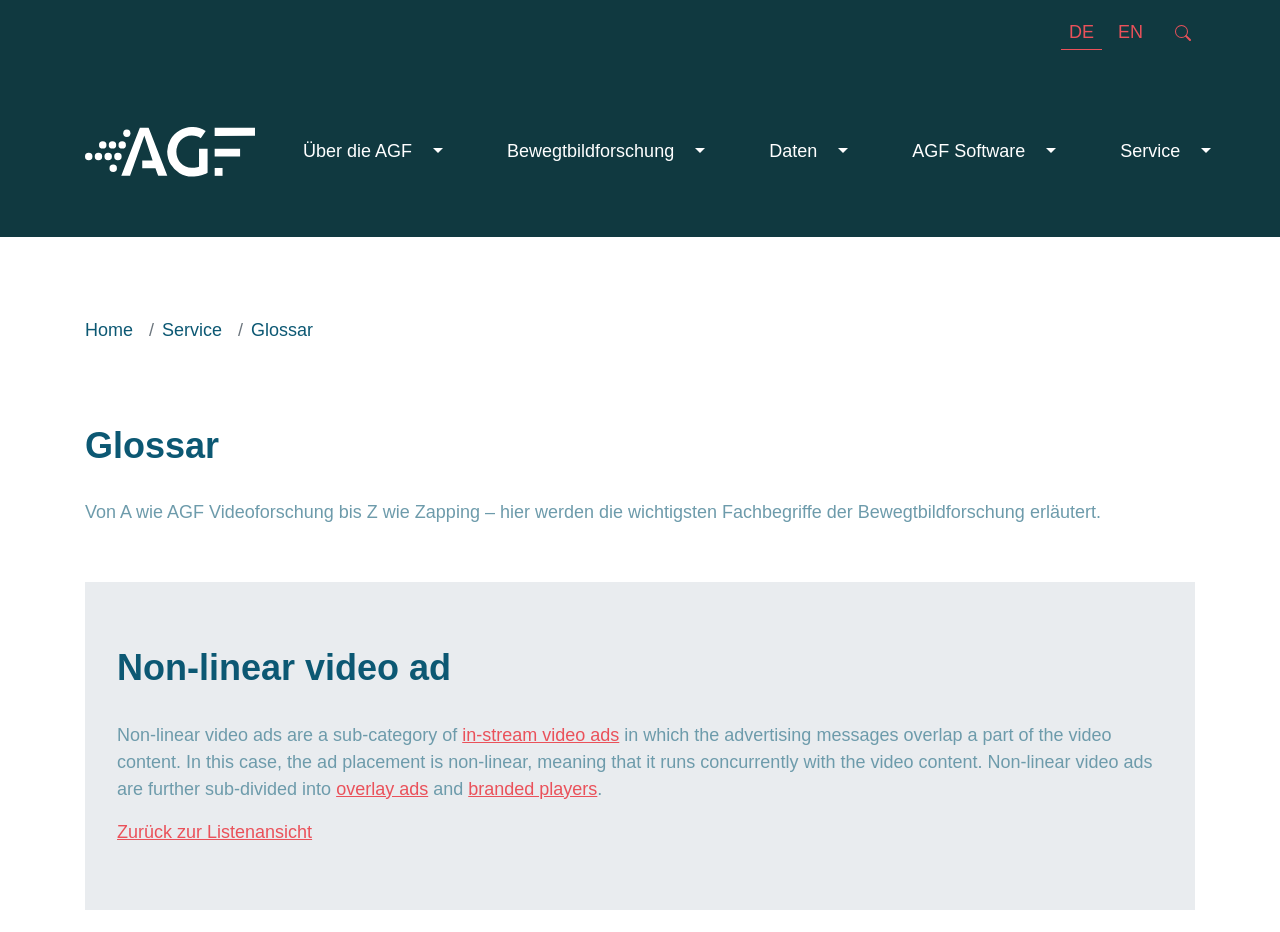Specify the bounding box coordinates of the area to click in order to follow the given instruction: "Return to list view."

[0.091, 0.882, 0.244, 0.903]